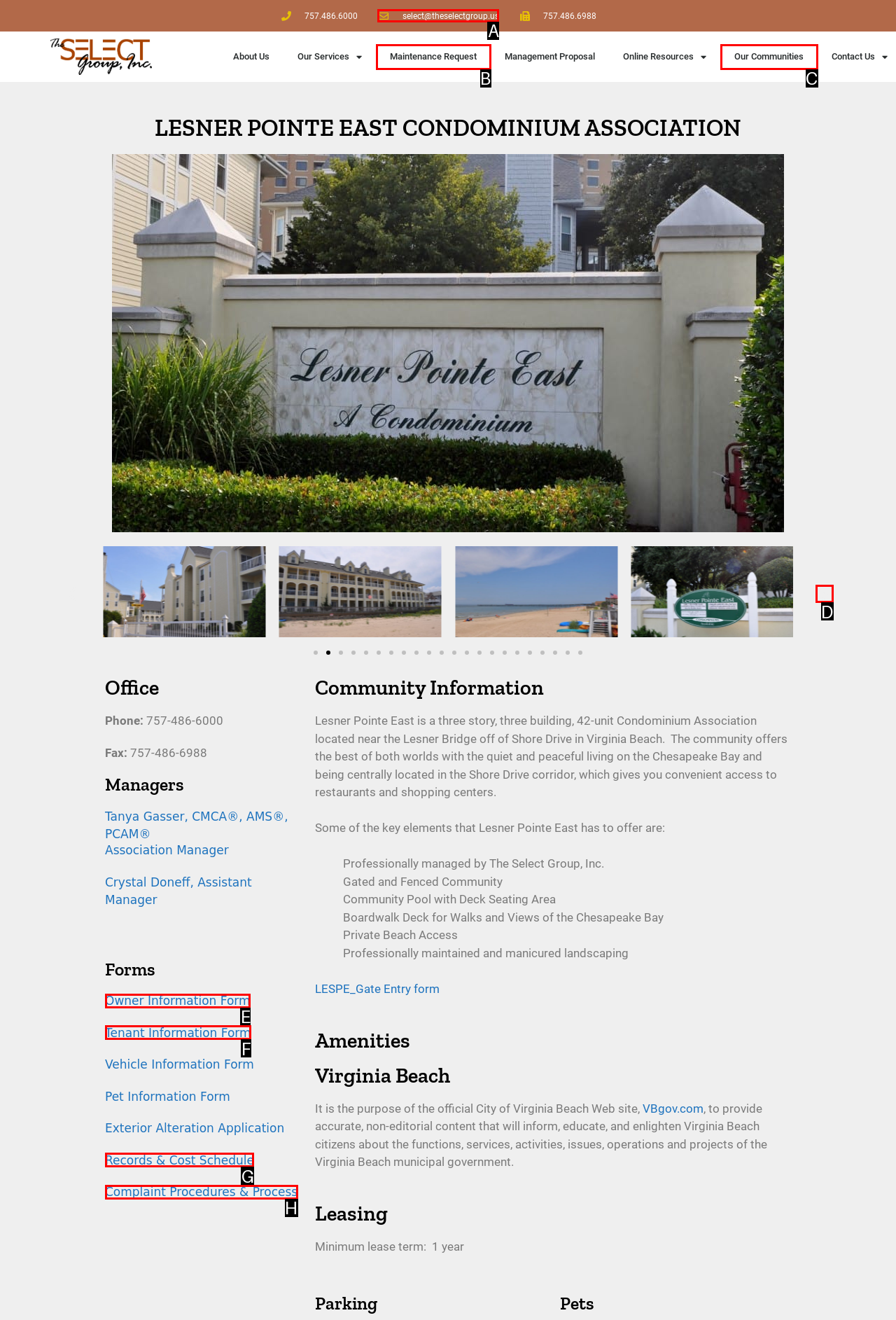Given the description: select@theselectgroup.us, identify the matching option. Answer with the corresponding letter.

A